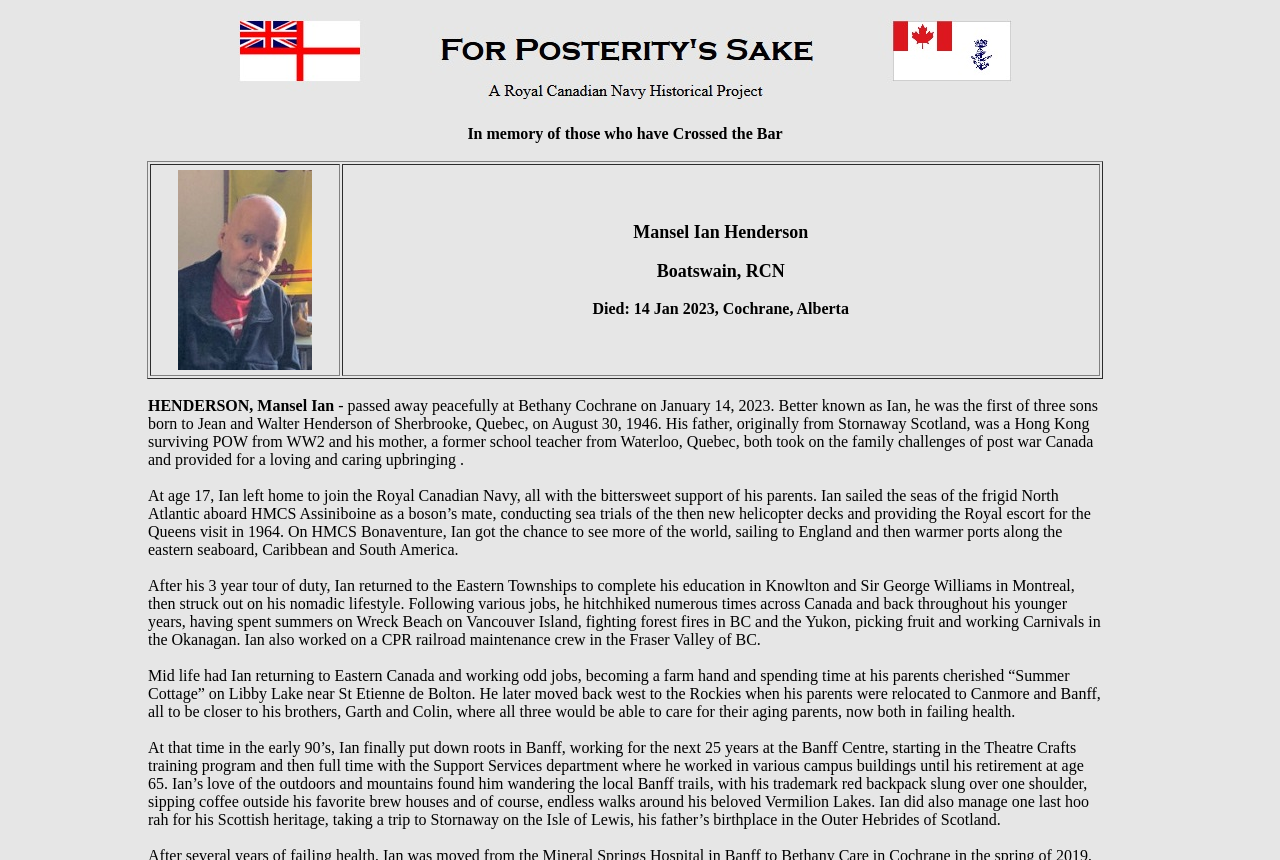What is Mansel Ian Henderson's occupation?
Look at the screenshot and provide an in-depth answer.

Based on the webpage, Mansel Ian Henderson's occupation is mentioned as Boatswain, RCN, which suggests that he was a boatswain in the Royal Canadian Navy.